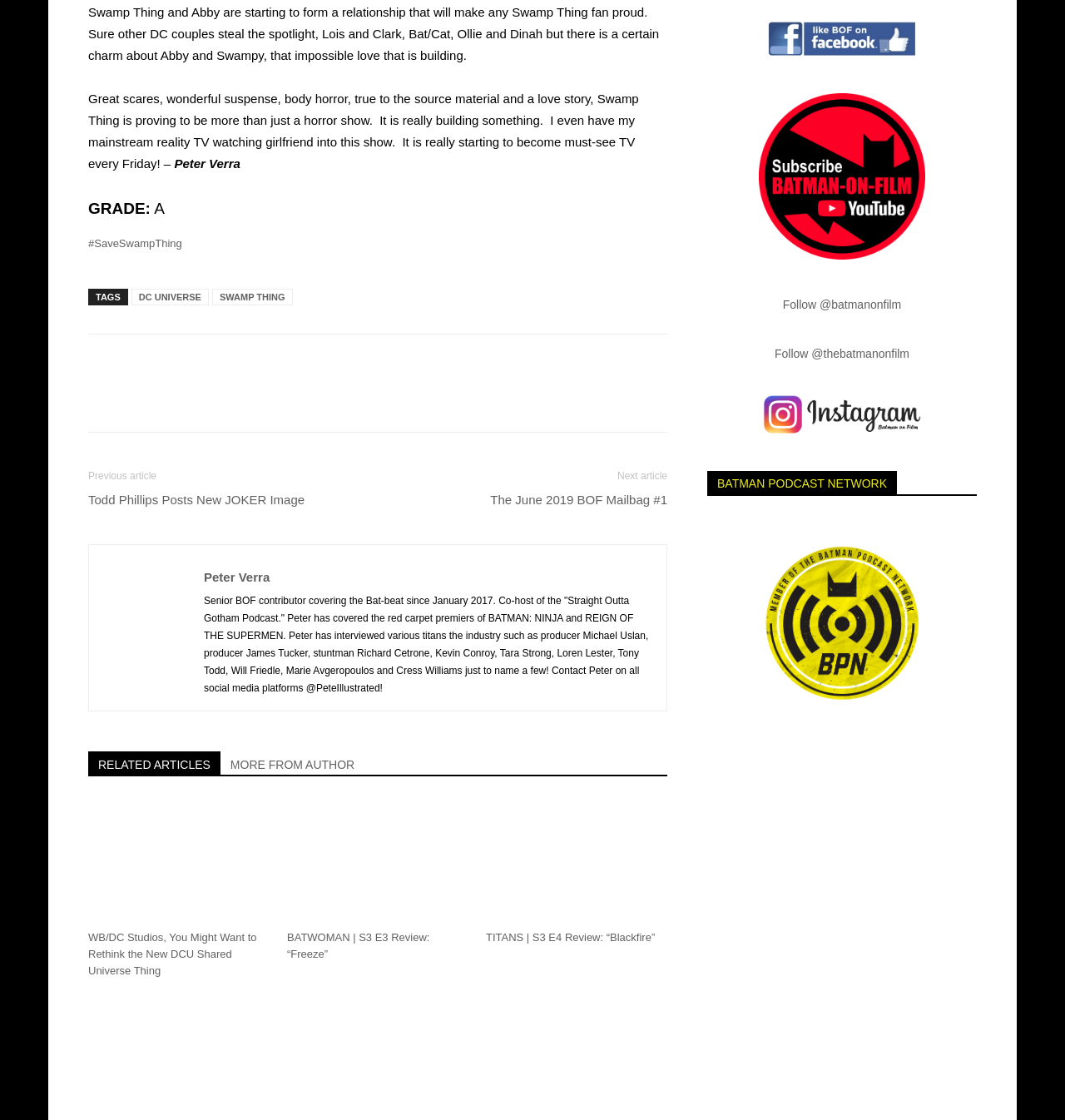Indicate the bounding box coordinates of the element that needs to be clicked to satisfy the following instruction: "Check out the 'RELATED ARTICLES MORE FROM AUTHOR' section". The coordinates should be four float numbers between 0 and 1, i.e., [left, top, right, bottom].

[0.083, 0.671, 0.627, 0.694]